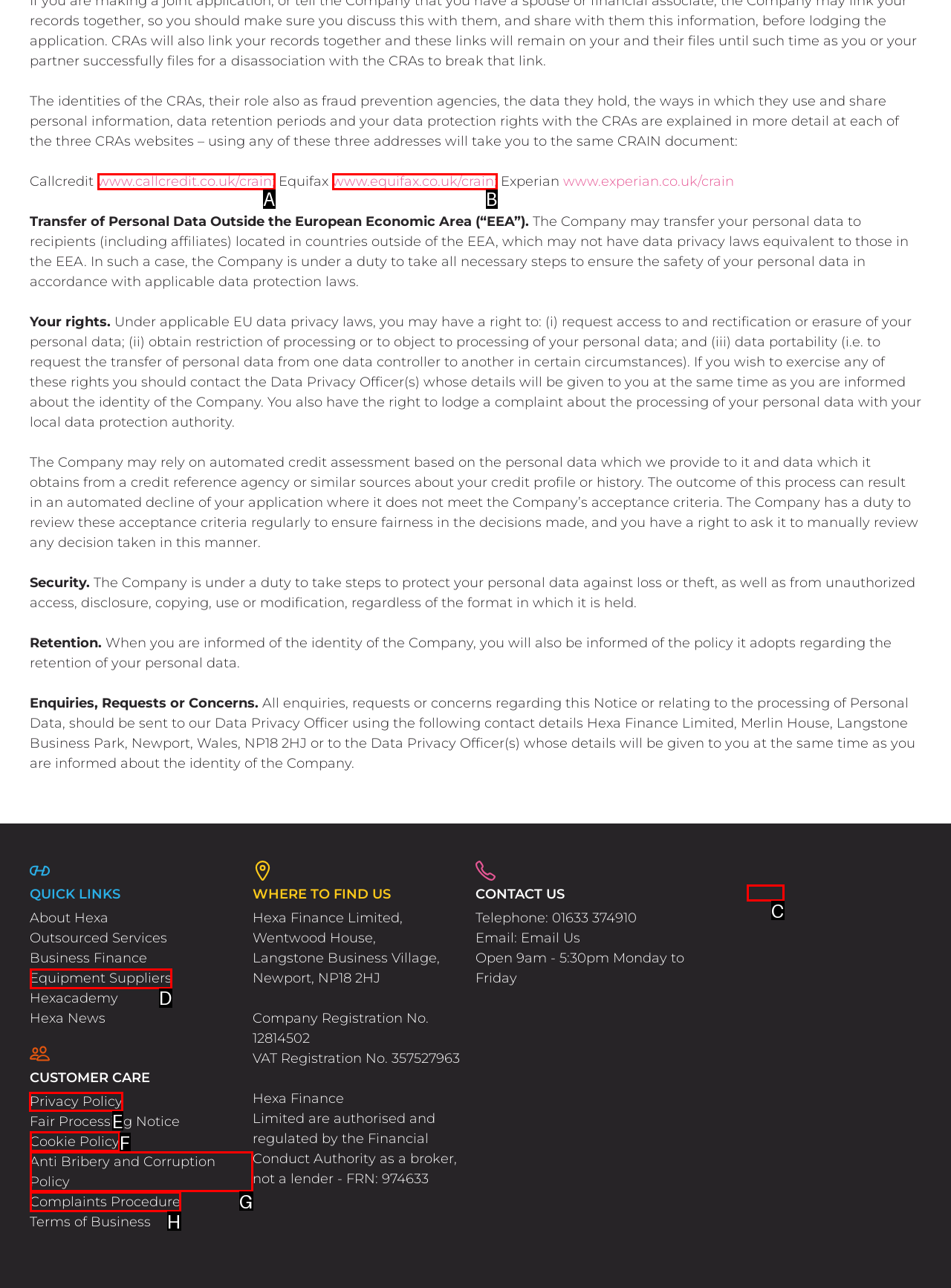Which HTML element should be clicked to perform the following task: read Privacy Policy
Reply with the letter of the appropriate option.

E